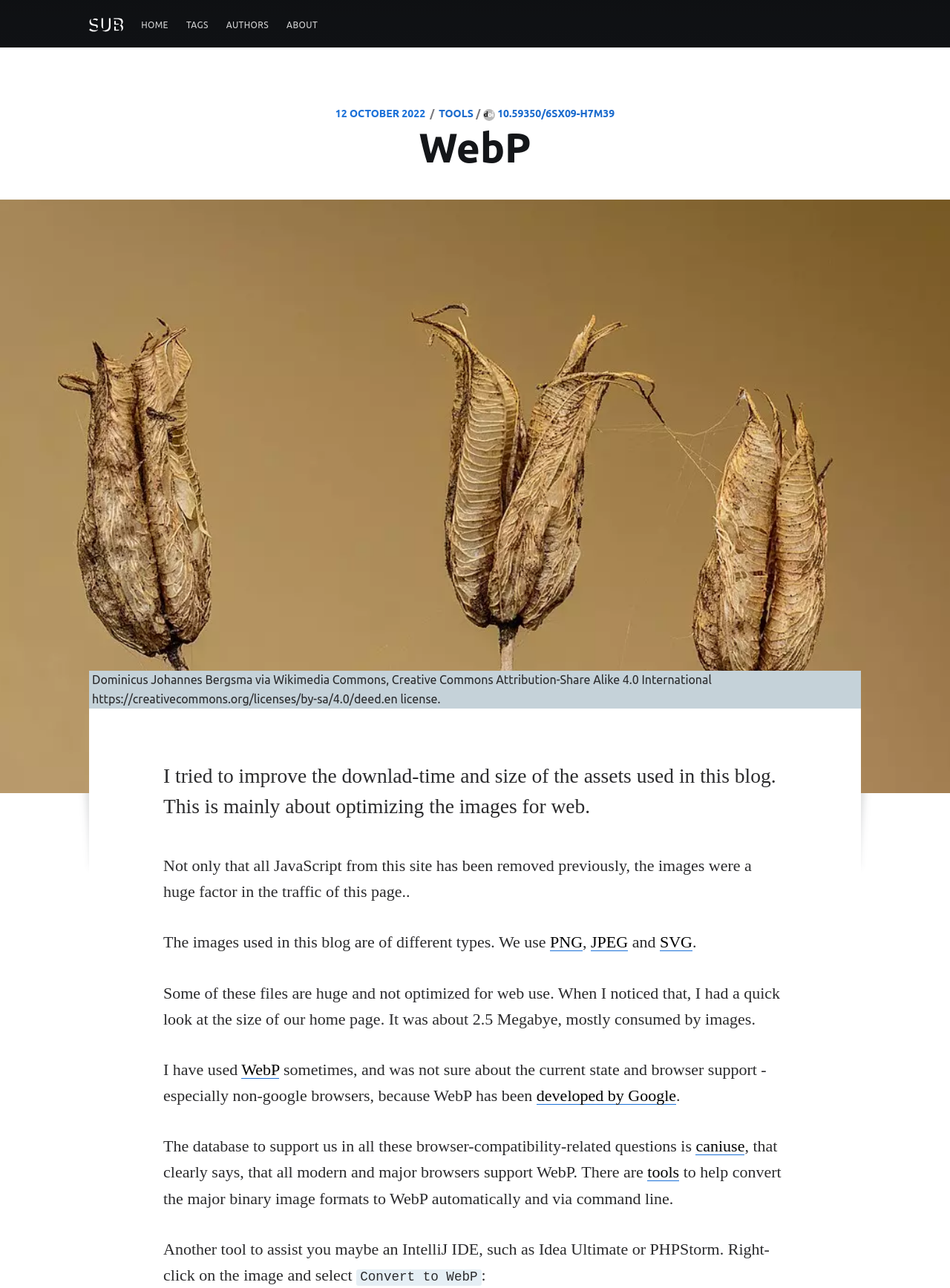Refer to the element description Home Tags Authors About and identify the corresponding bounding box in the screenshot. Format the coordinates as (top-left x, top-left y, bottom-right x, bottom-right y) with values in the range of 0 to 1.

[0.139, 0.008, 0.344, 0.031]